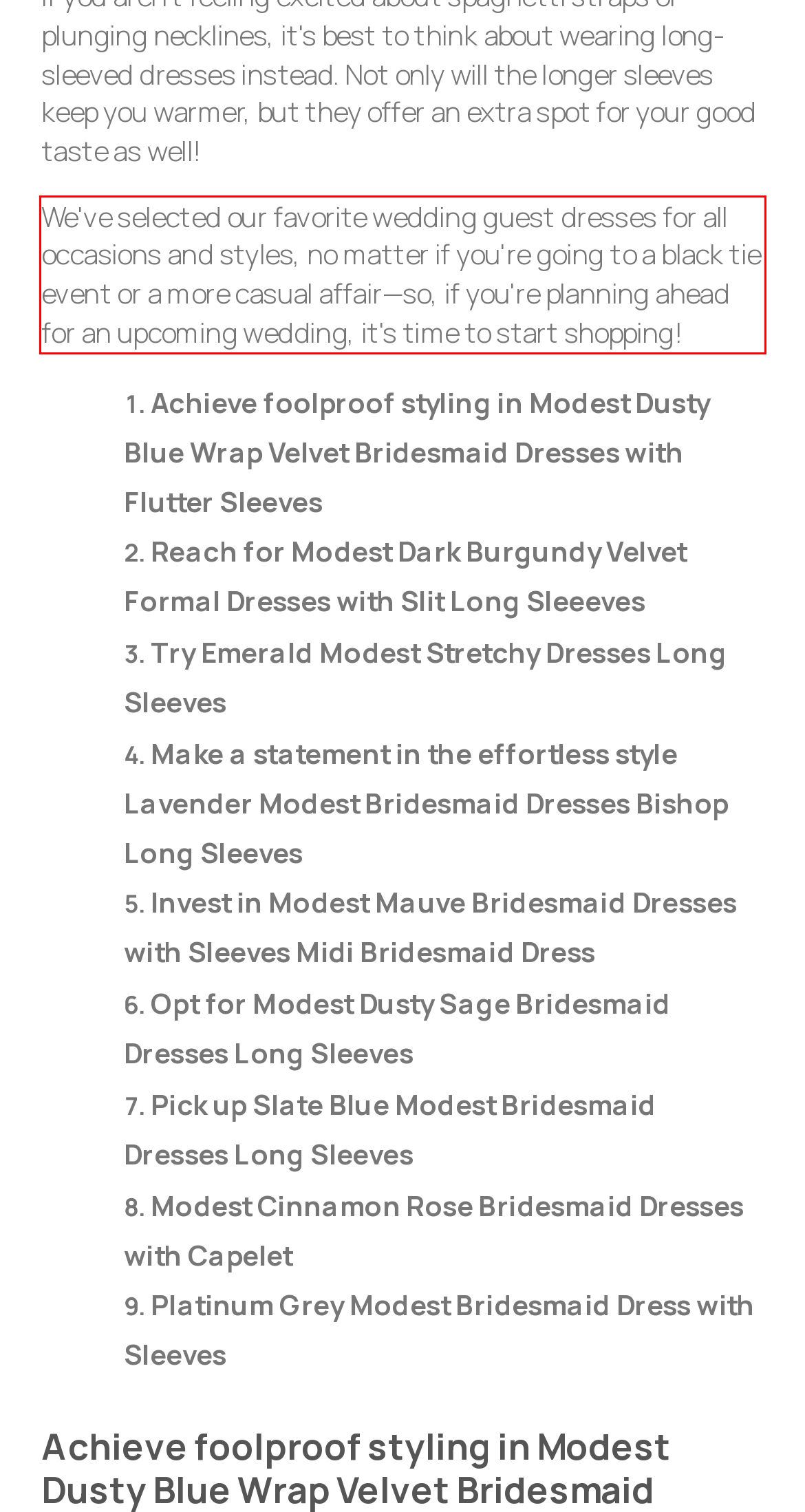Within the screenshot of the webpage, there is a red rectangle. Please recognize and generate the text content inside this red bounding box.

We've selected our favorite wedding guest dresses for all occasions and styles, no matter if you're going to a black tie event or a more casual affair—so, if you're planning ahead for an upcoming wedding, it's time to start shopping!